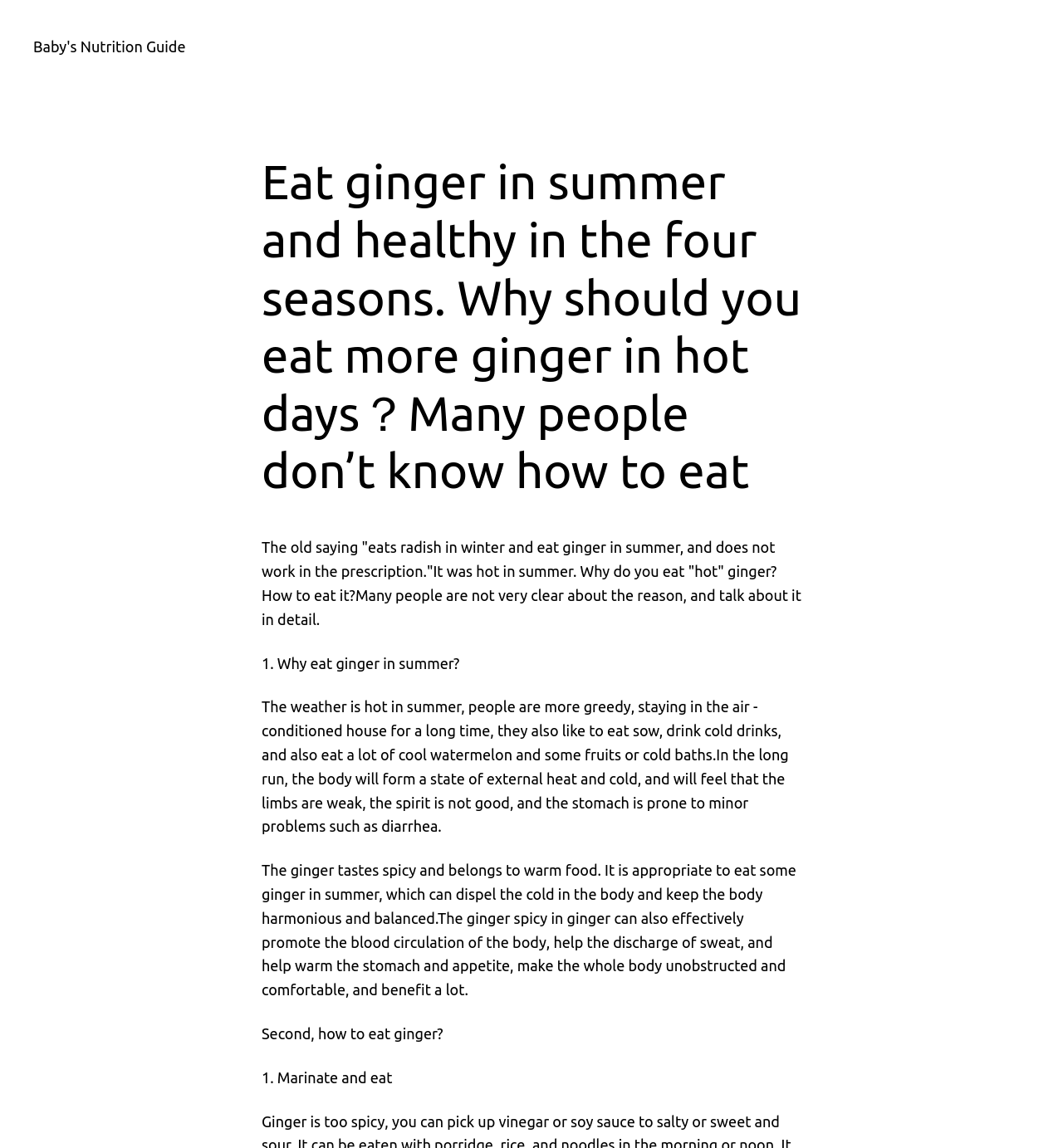Using the information in the image, give a comprehensive answer to the question: 
How can ginger help the body?

The webpage explains that the ginger spicy in ginger can effectively promote the blood circulation of the body, help the discharge of sweat, and help warm the stomach and appetite, making the whole body unobstructed and comfortable.